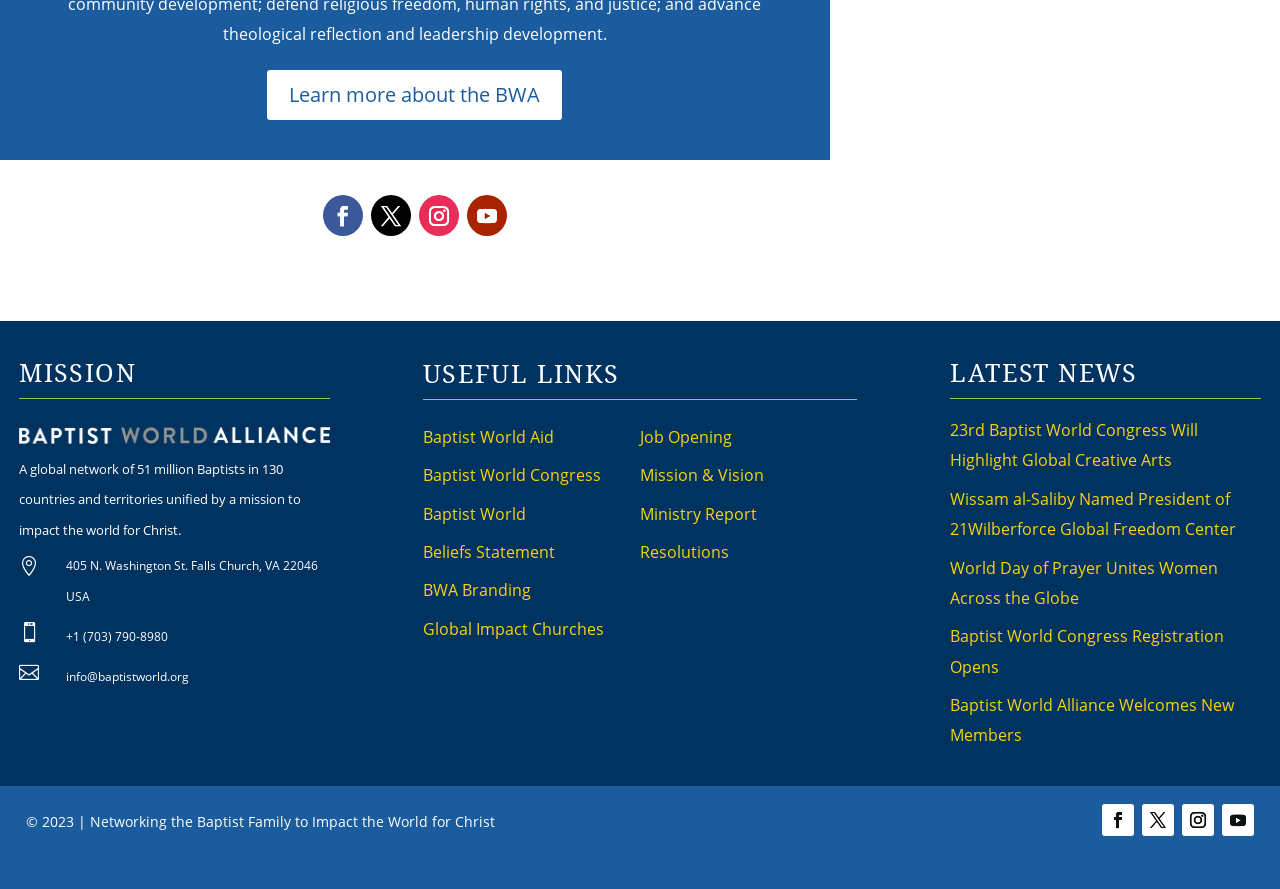Based on the image, please elaborate on the answer to the following question:
What is the copyright year of the Baptist World Alliance website?

The copyright year of the Baptist World Alliance website is mentioned in the StaticText element with the text '© 2023 | Networking the Baptist Family to Impact the World for Christ'. This text is located at the bottom of the webpage, indicating that it is a copyright notice.